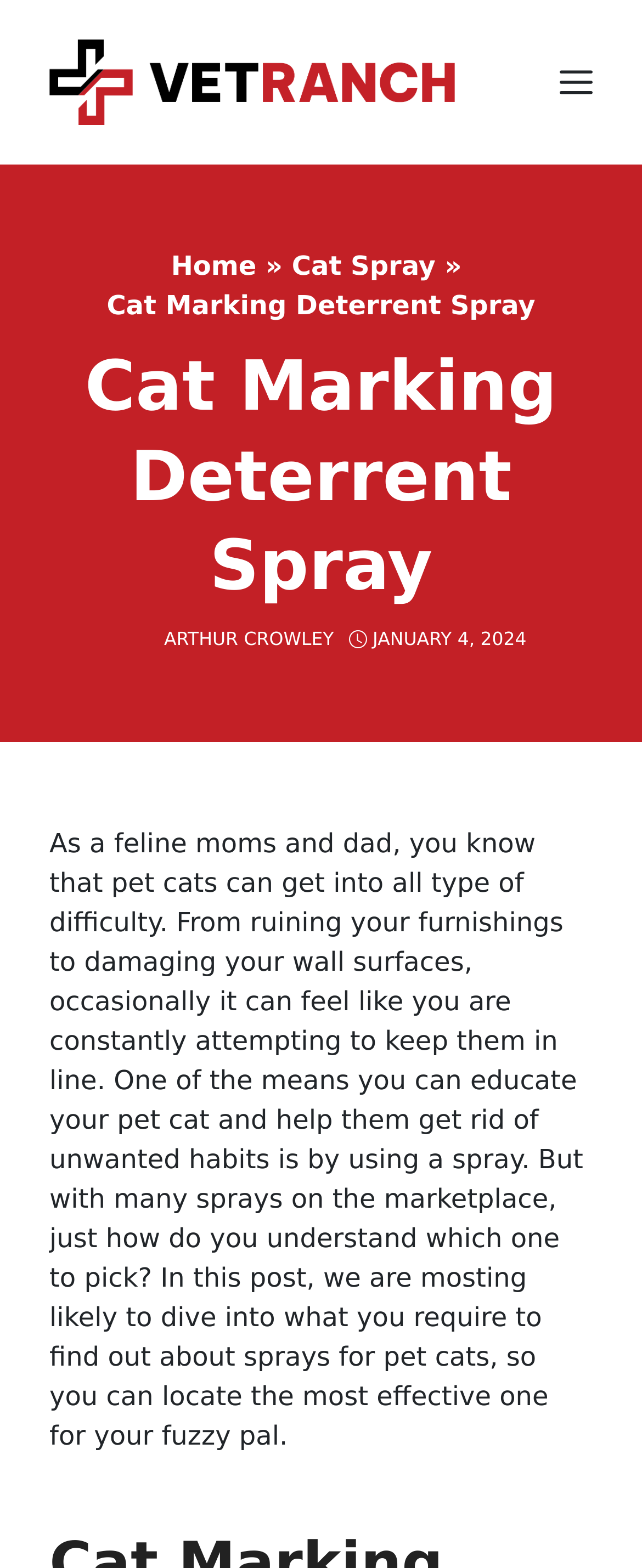When was the current article published?
Please answer the question with a detailed and comprehensive explanation.

The publication date of the current article can be found in the time element, which says 'JANUARY 4, 2024'. This is located below the author's name and above the article content.